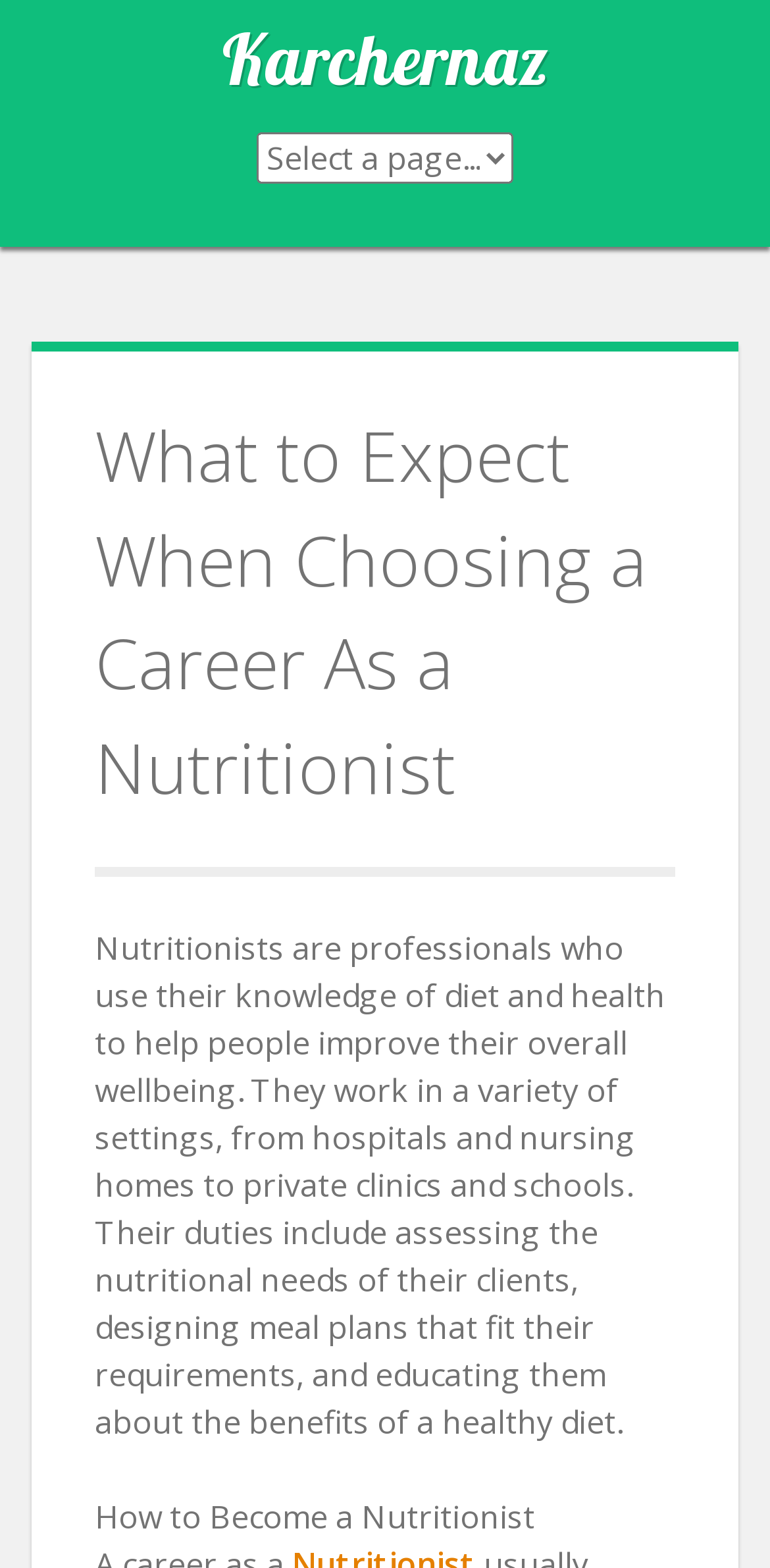Please answer the following question using a single word or phrase: 
What is the next step after assessing nutritional needs?

Designing meal plans